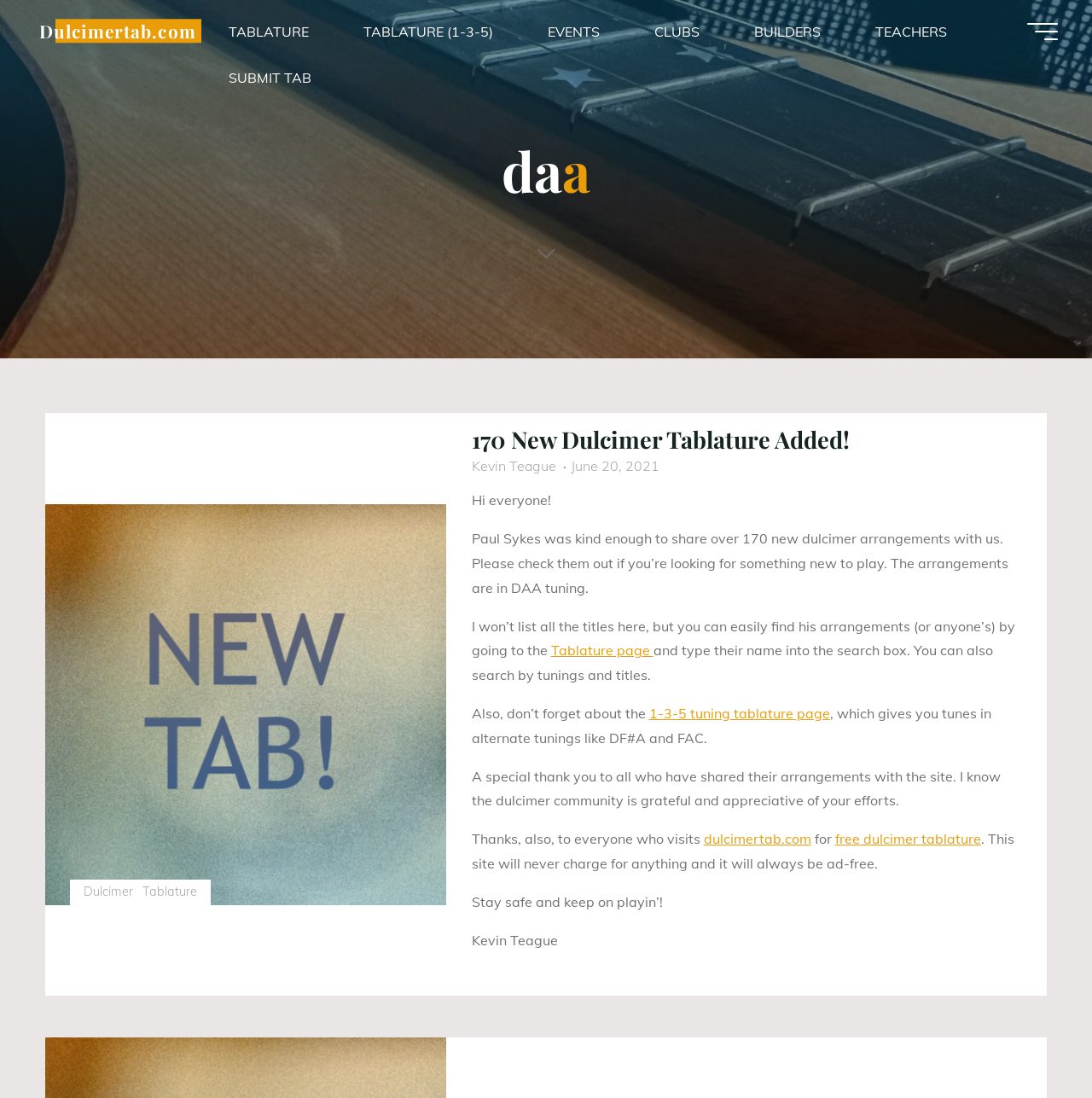Respond to the question below with a single word or phrase:
How many links are in the top menu?

6